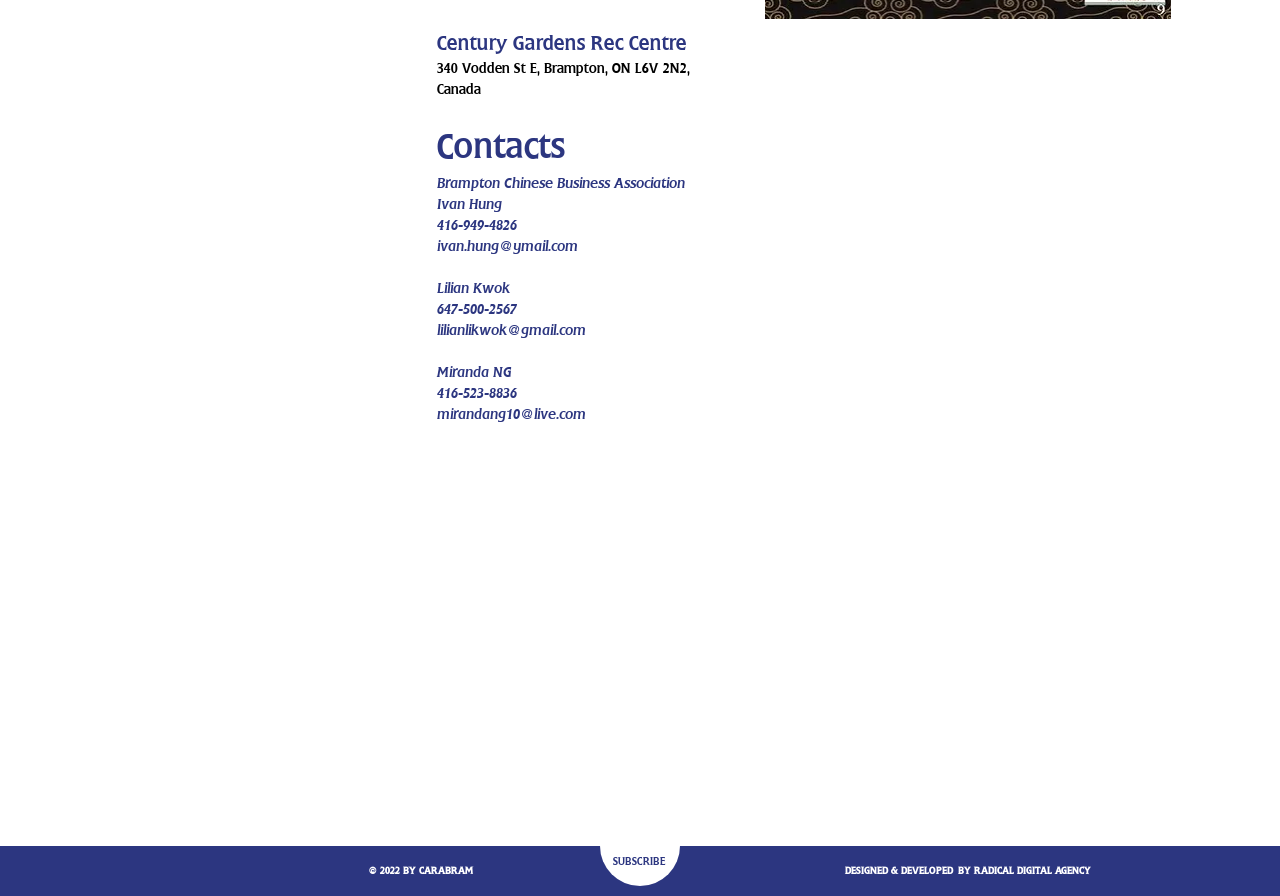Locate the bounding box coordinates of the region to be clicked to comply with the following instruction: "Click on Bushwalking". The coordinates must be four float numbers between 0 and 1, in the form [left, top, right, bottom].

None